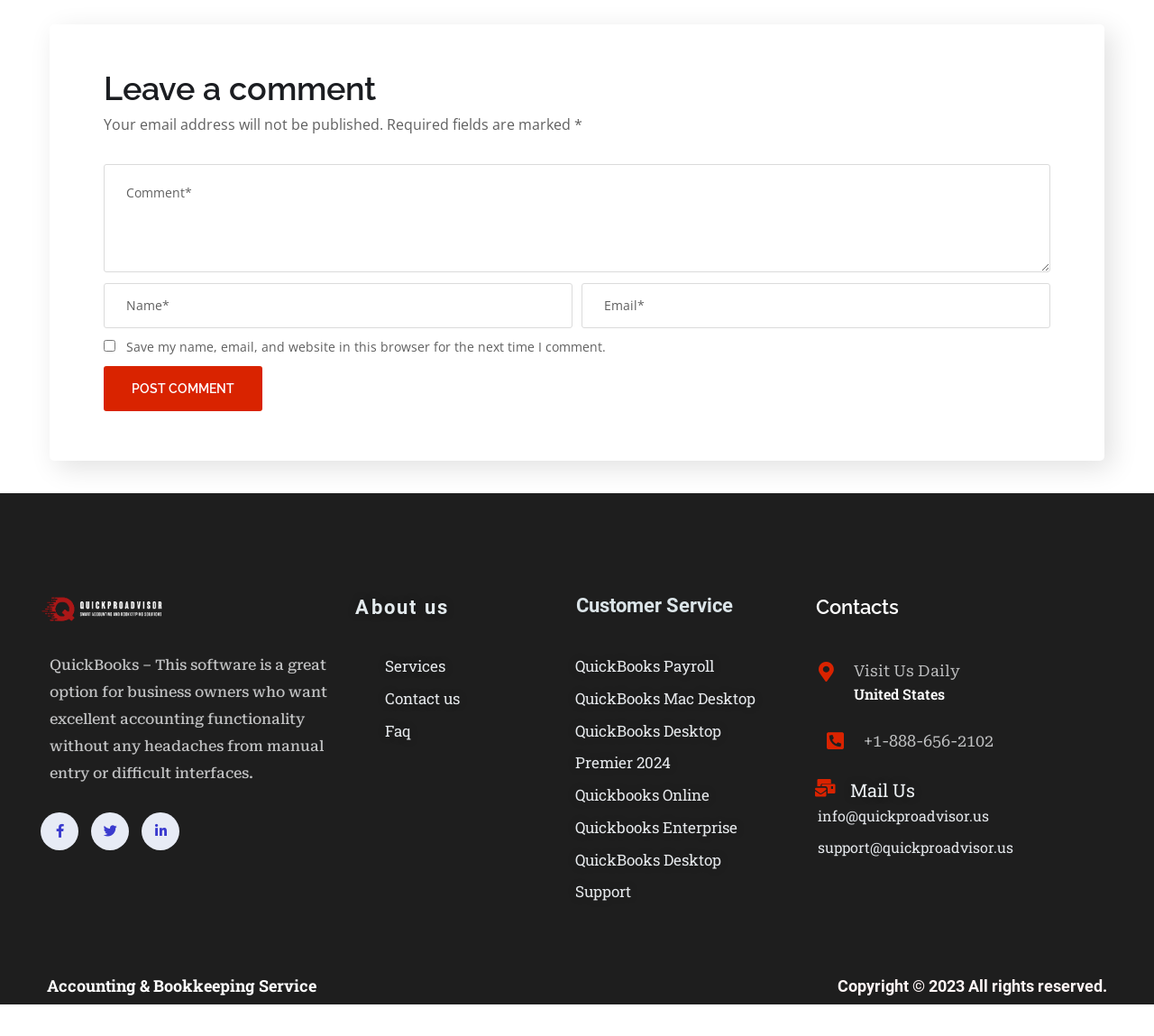Locate the bounding box coordinates of the element that should be clicked to fulfill the instruction: "Contact us".

[0.334, 0.664, 0.399, 0.684]